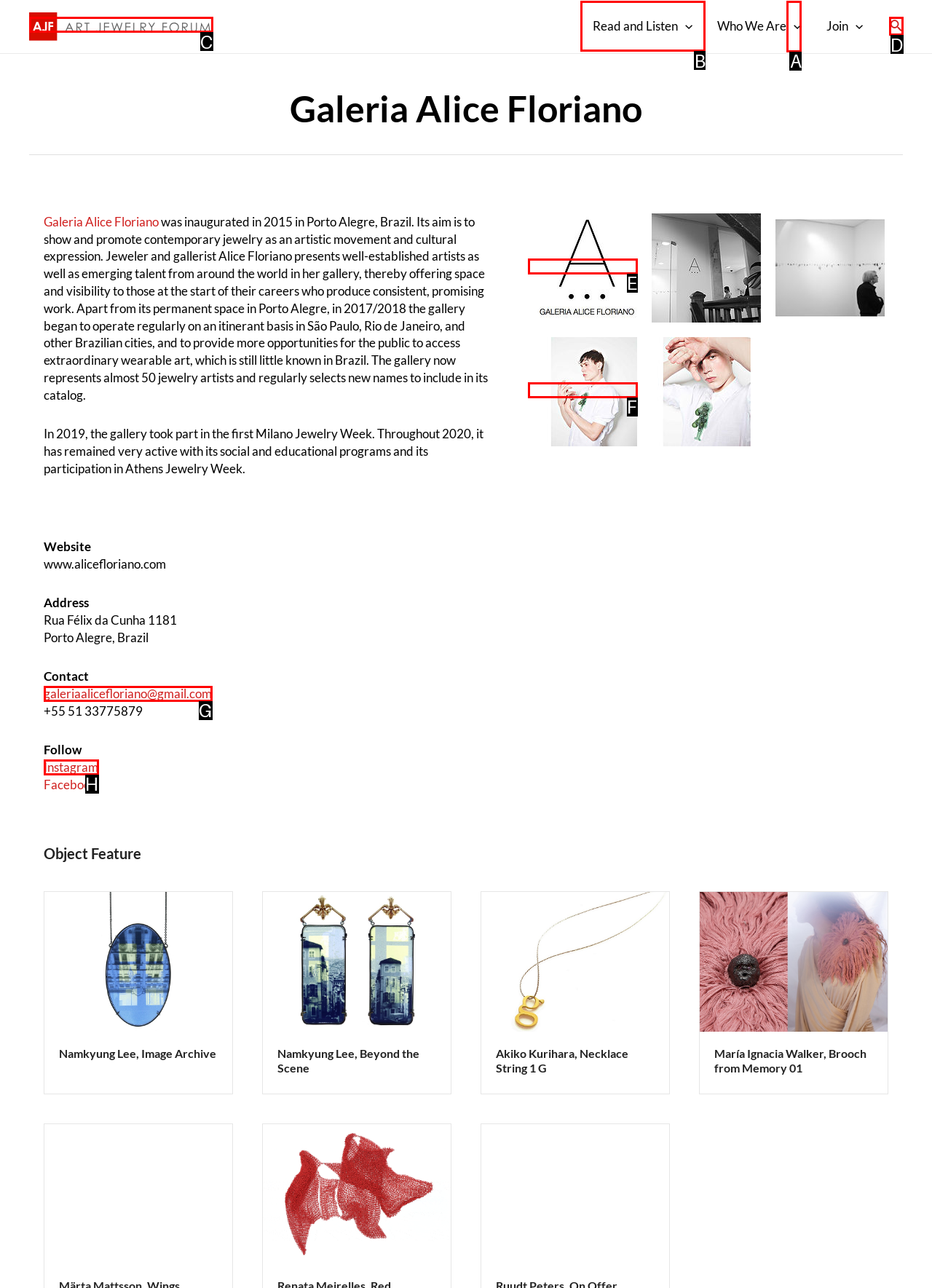Determine the letter of the element to click to accomplish this task: Toggle the 'Read and Listen Menu'. Respond with the letter.

B